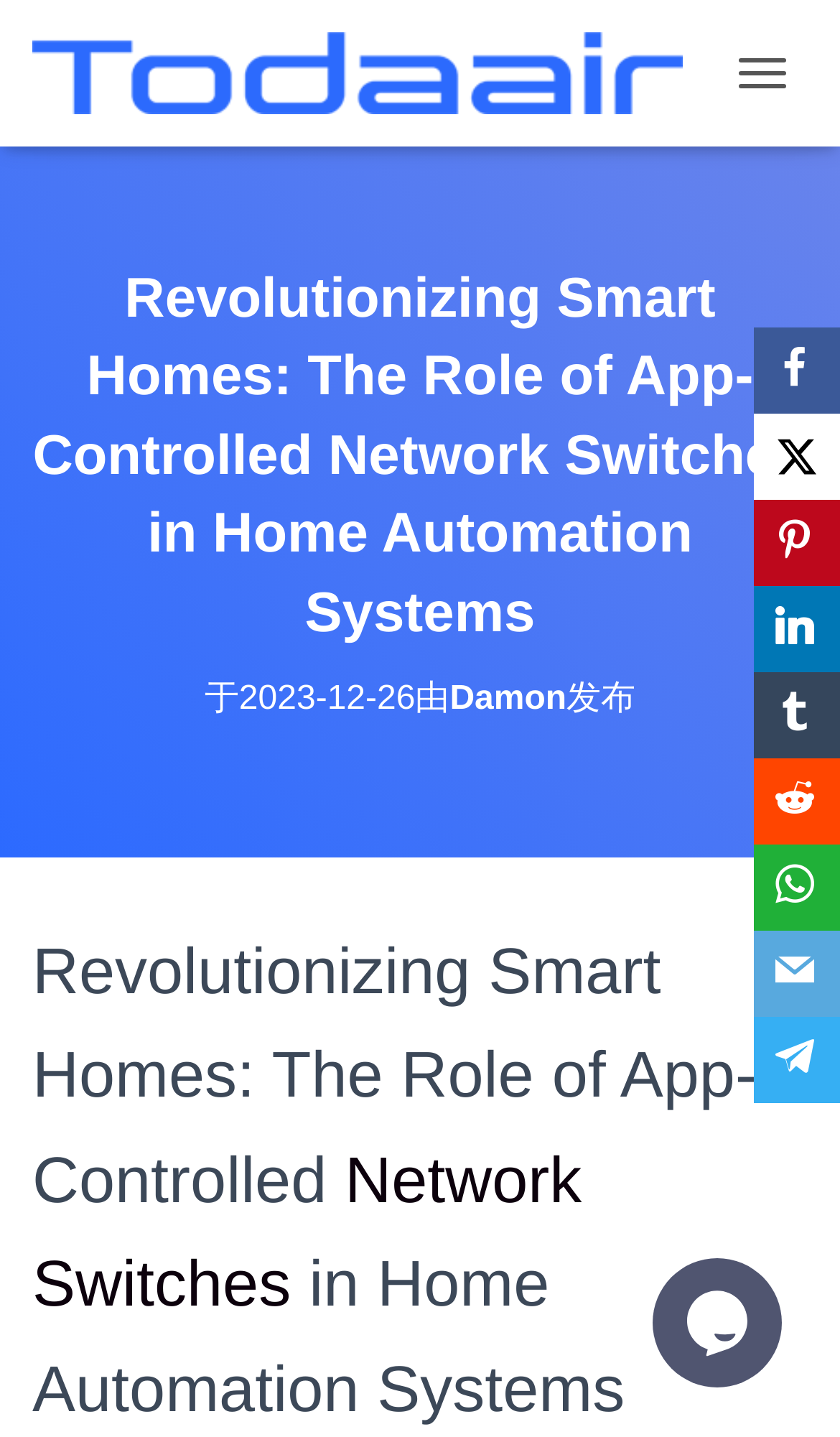Using the description: "X", identify the bounding box of the corresponding UI element in the screenshot.

[0.897, 0.288, 1.0, 0.348]